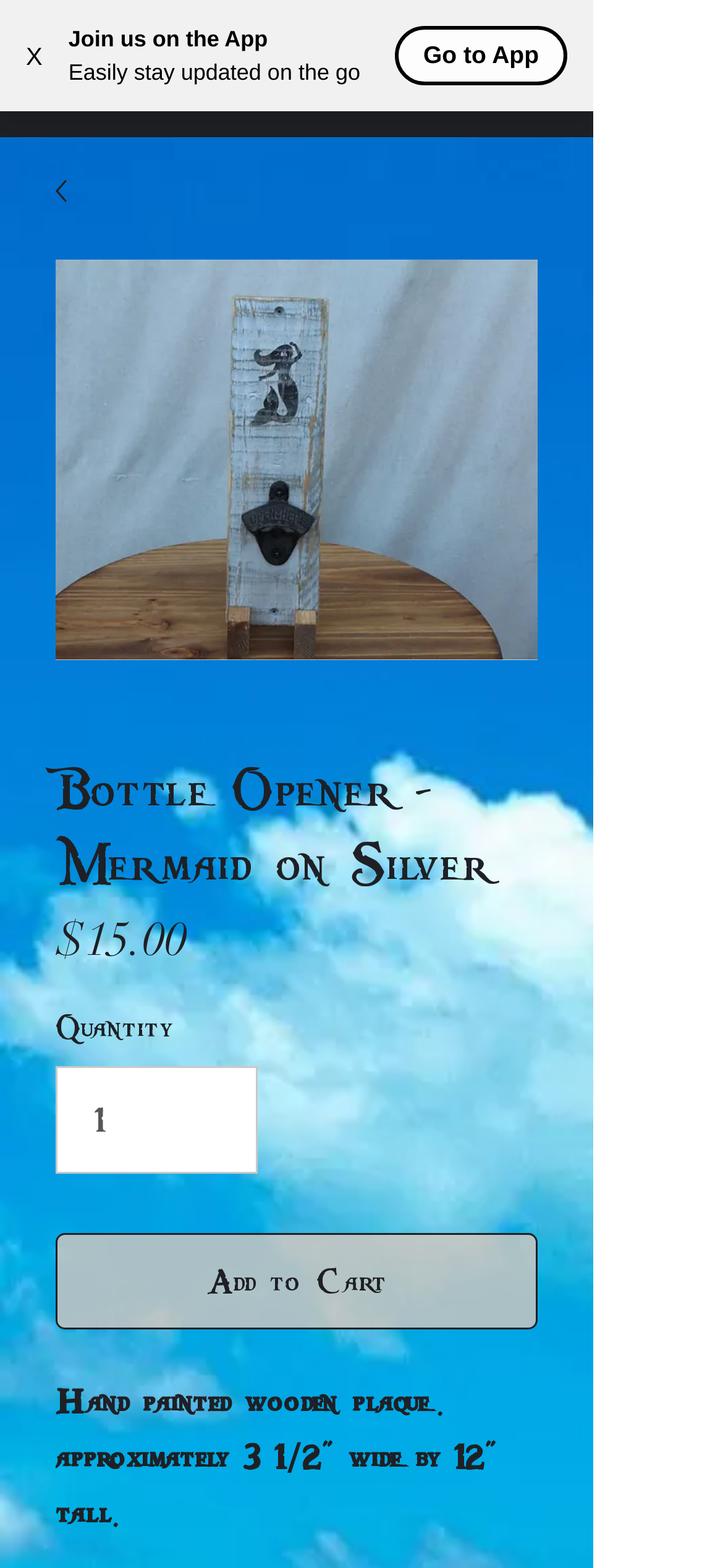Identify the bounding box for the UI element described as: "parent_node: Home aria-label="hamburger-icon"". The coordinates should be four float numbers between 0 and 1, i.e., [left, top, right, bottom].

None